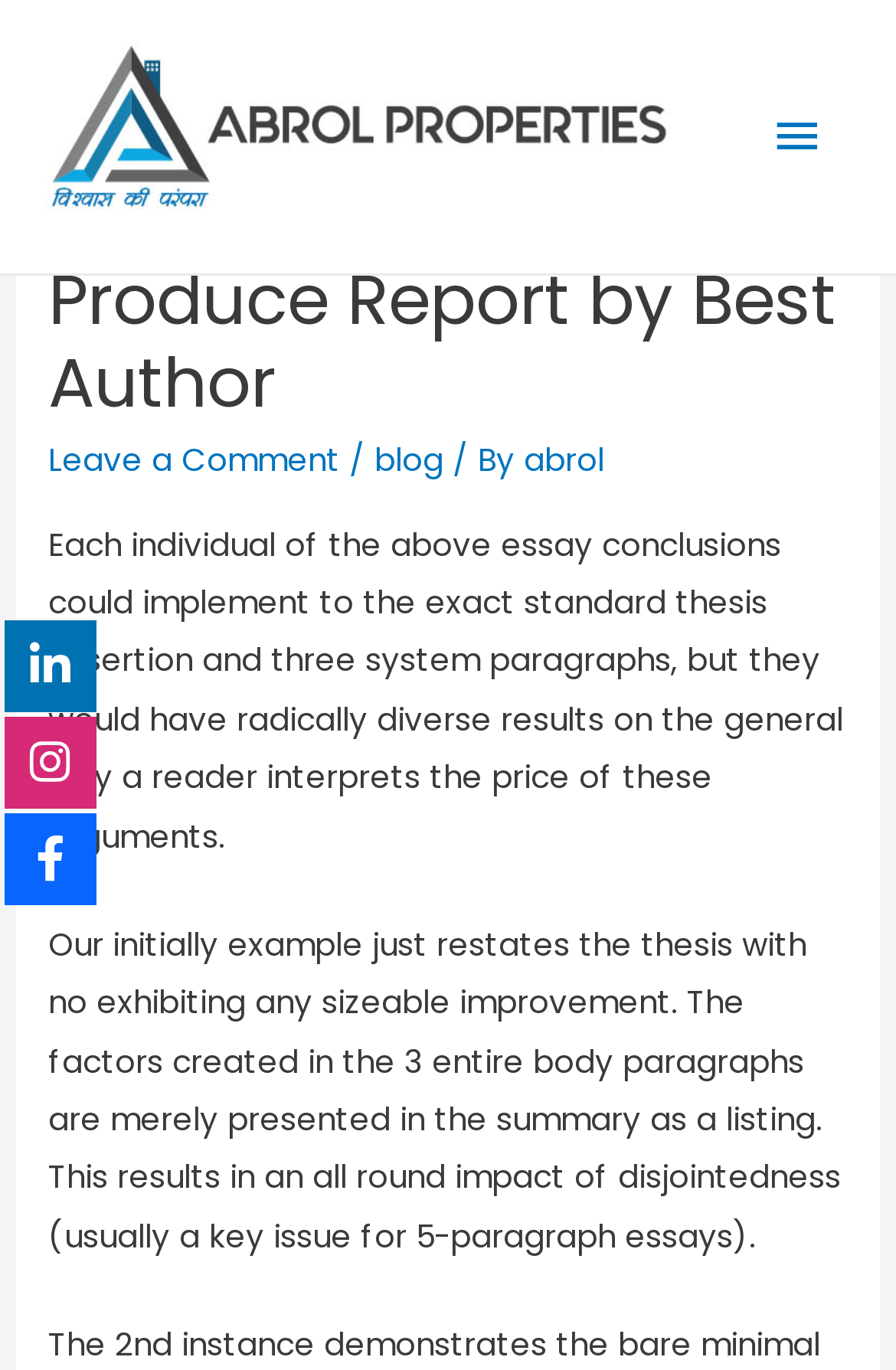Create a full and detailed caption for the entire webpage.

The webpage is about Abrol Properties, a real estate developer in Pune, and offers report editing services. At the top-left corner, there is a logo image with the company name "Abrol Properties | Top Builders in Pune | Real Estate Developers in Pune". Next to the logo, there is a link with the same text. 

On the top-right corner, there is a main menu button with an icon. When expanded, it reveals a header section with a heading that reads "Report Editing Services to Your Papers – Produce Report by Best Author". Below the heading, there are three links: "Leave a Comment", "blog", and "abrol", separated by forward slashes. 

Below the header section, there are two paragraphs of text. The first paragraph discusses how different essay conclusions can have varying effects on the reader's interpretation of the arguments. The second paragraph explains how a thesis statement can be restated without showing significant improvement, leading to a disjointed overall impact.

On the left side of the page, there are three social media links, represented by icons, located vertically below each other.